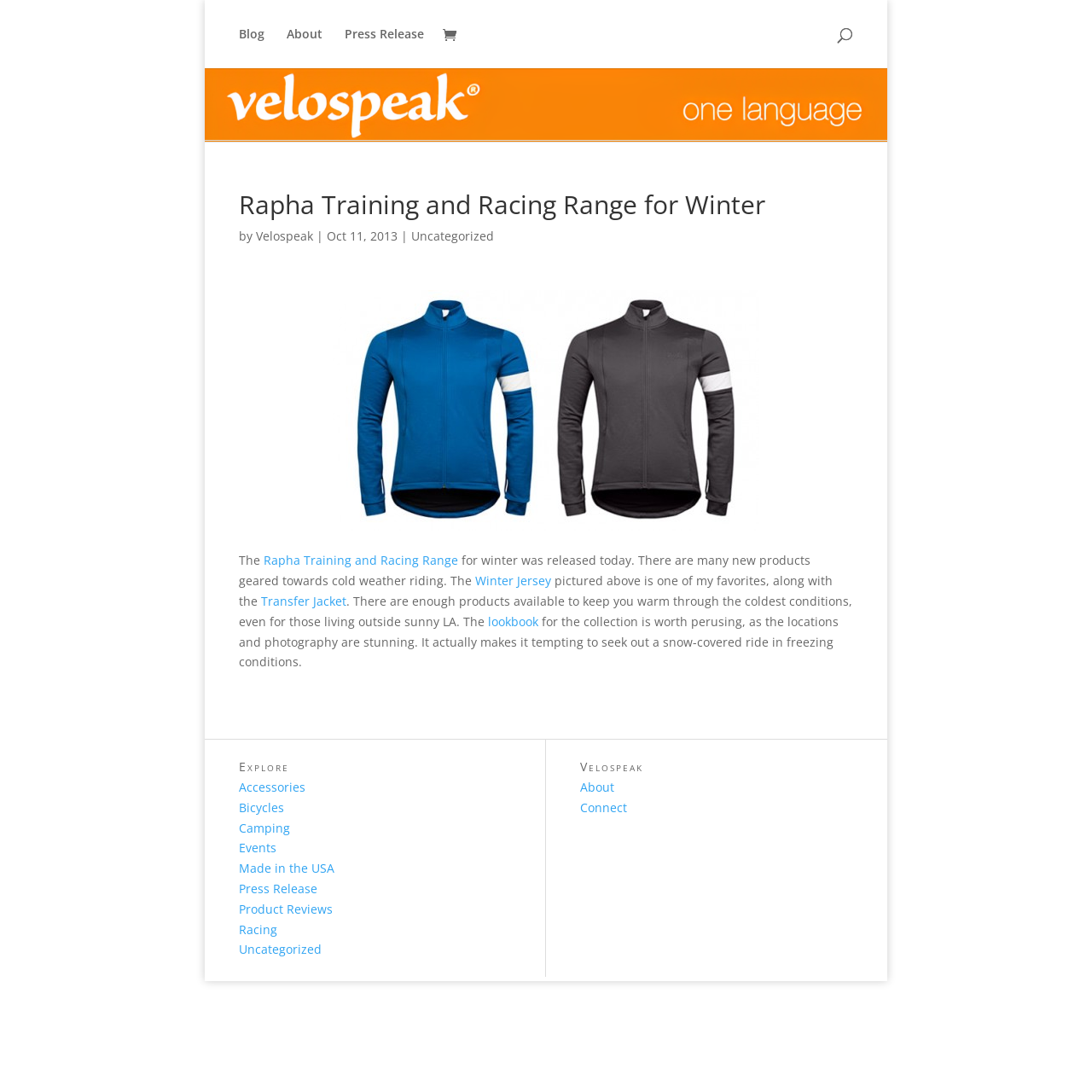What is the location mentioned in the article?
Please use the image to provide a one-word or short phrase answer.

LA